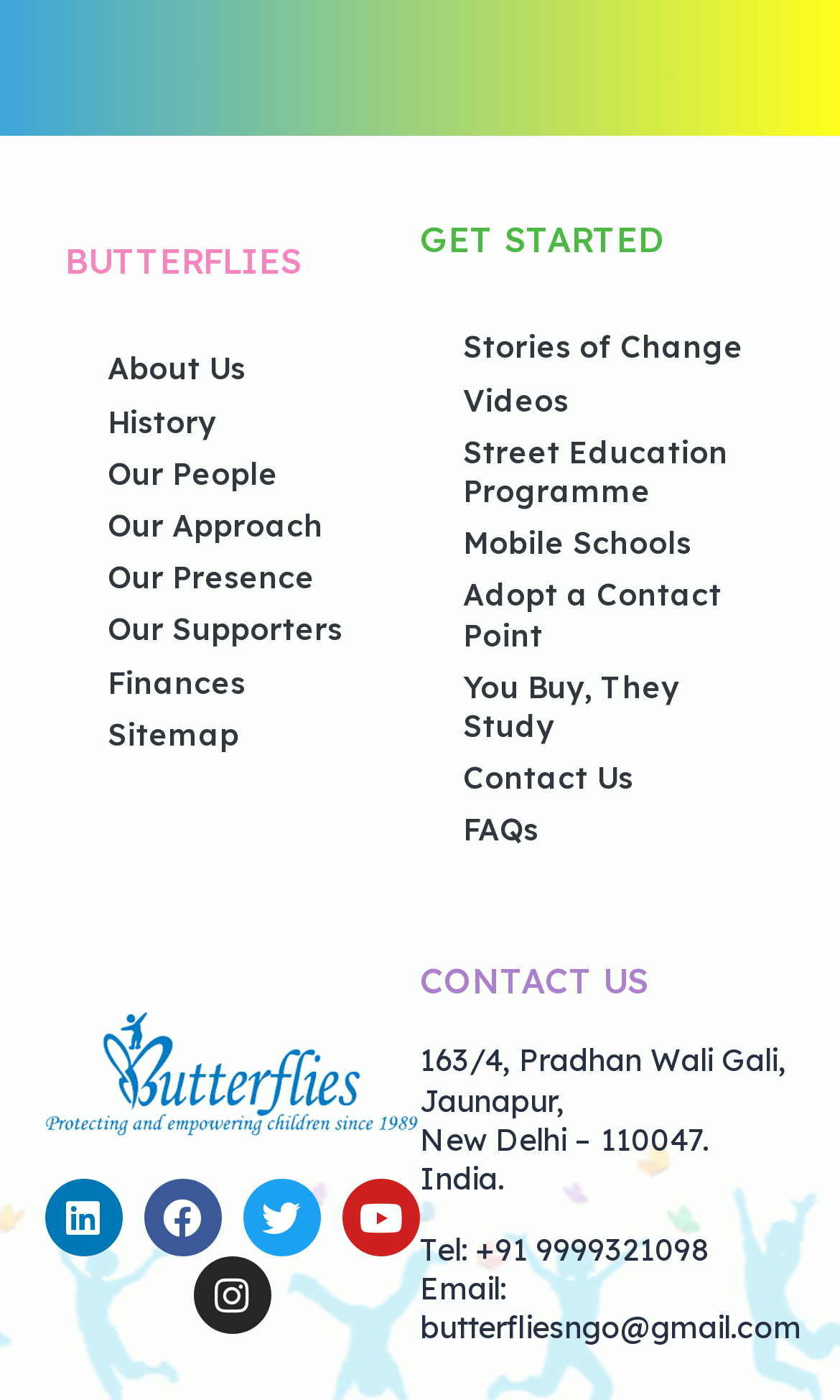Determine the bounding box coordinates of the region that needs to be clicked to achieve the task: "Click on the Facebook link".

[0.171, 0.842, 0.263, 0.897]